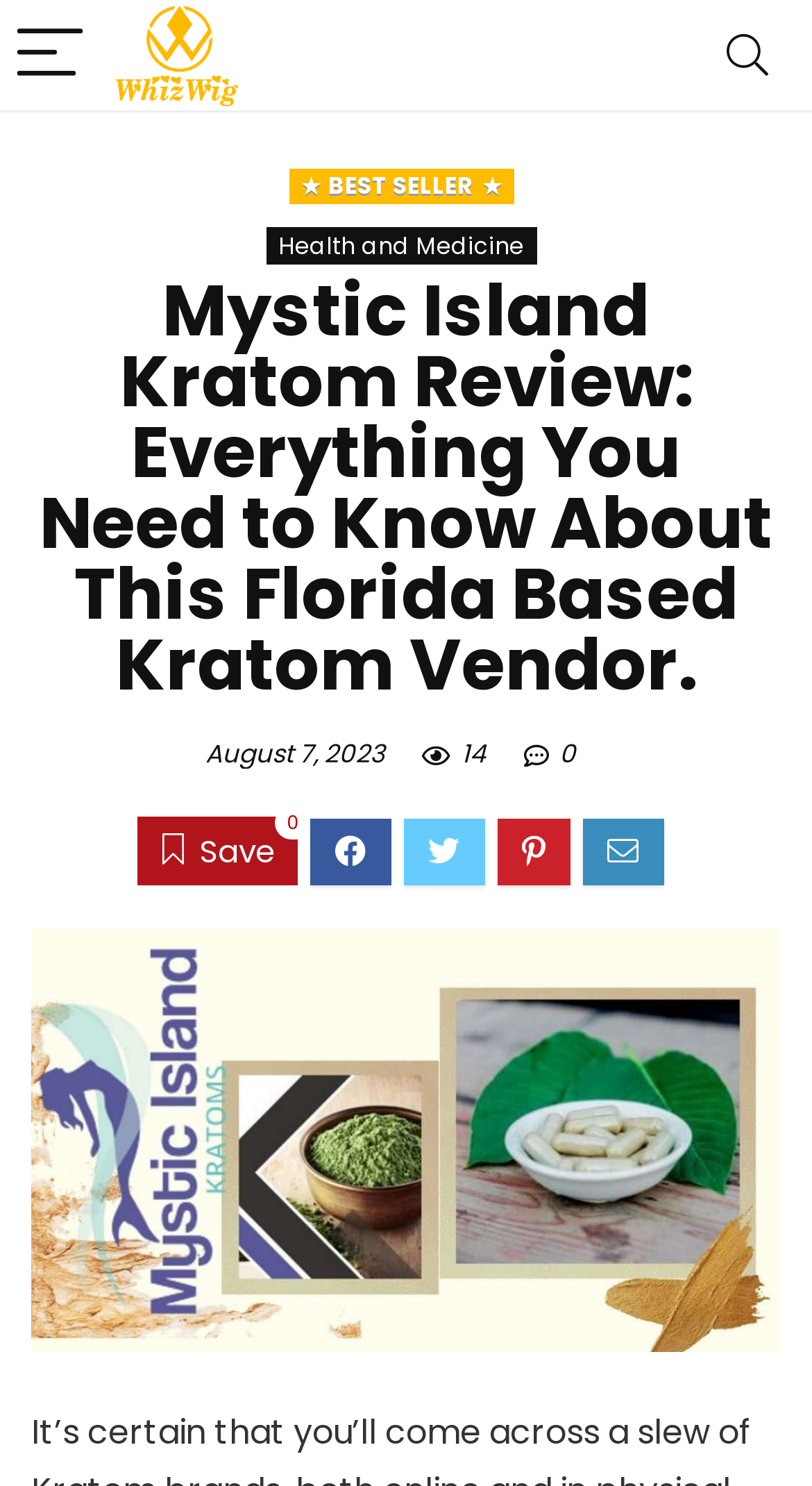Explain the features and main sections of the webpage comprehensively.

The webpage is a review page for Mystic Island Kratom, a Florida-based kratom vendor. At the top left corner, there is a menu button accompanied by two images, one of which is the logo of Whiz Wig, a review website. On the top right corner, there is a search button. 

Below the top section, there is a prominent heading that reads "Mystic Island Kratom Review: Everything You Need to Know About This Florida Based Kratom Vendor." This heading spans almost the entire width of the page. 

Underneath the heading, there is a section that highlights a best-seller product, with a label "BEST SELLER" and a link to the "Health and Medicine" category. The date "August 7, 2023" is displayed nearby, along with the number "14" and a link with the text "0". 

Further down, there is a call-to-action button that says "Save". The main content of the review is accompanied by a large figure that takes up most of the page's width, containing an image with the title "Mystic Island Kratom Review".